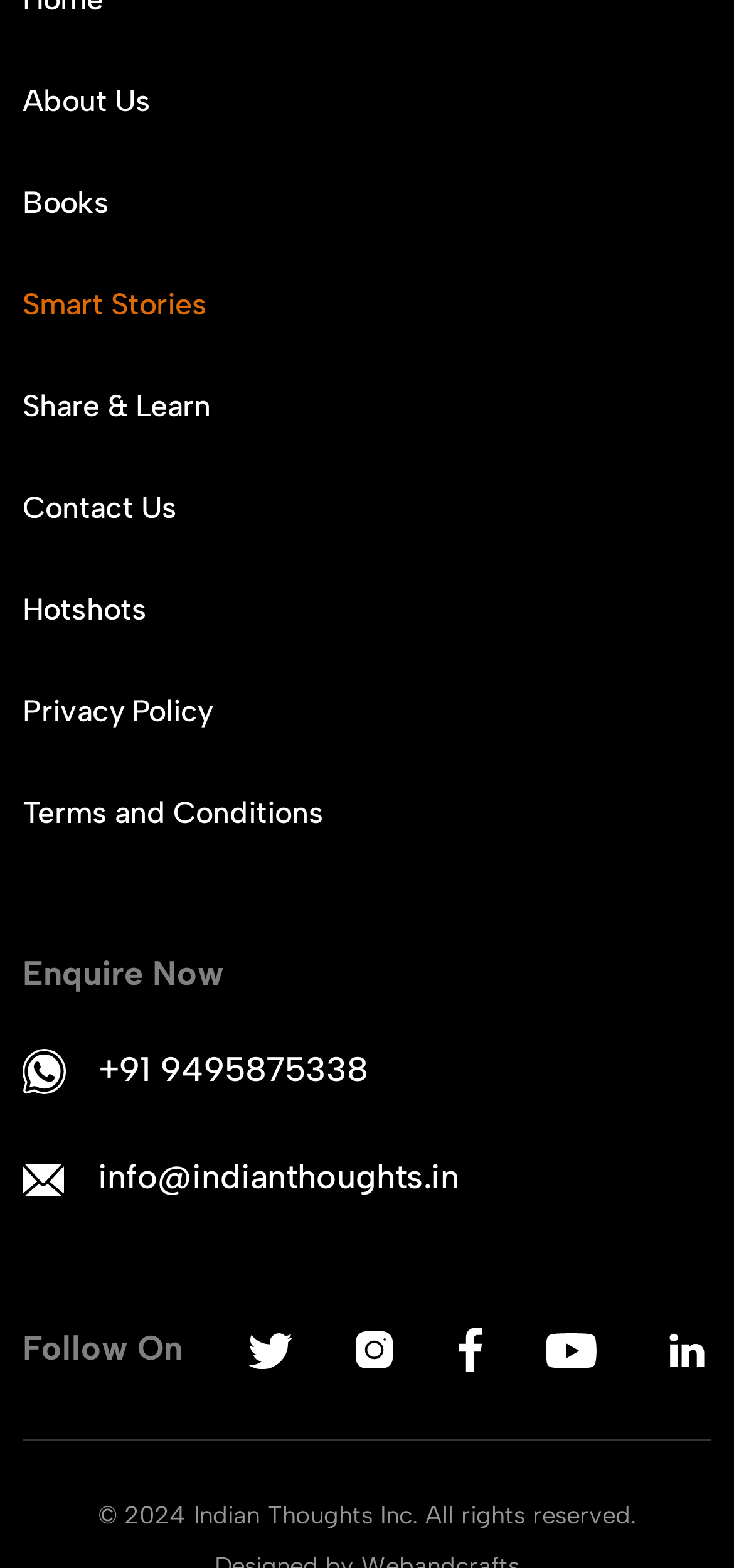Please find the bounding box coordinates of the element's region to be clicked to carry out this instruction: "Click on Follow On".

[0.031, 0.846, 0.249, 0.873]